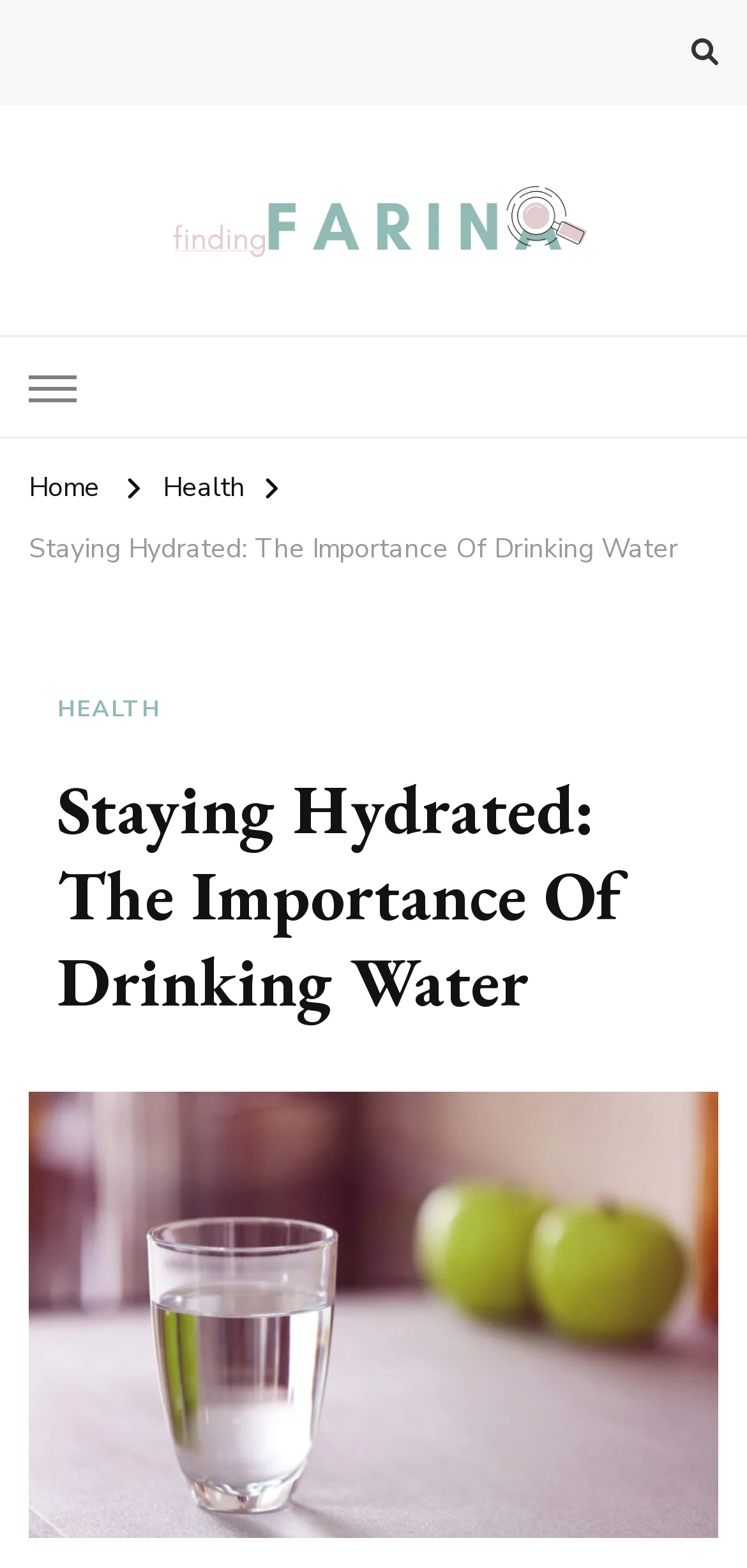Use a single word or phrase to answer the question: 
How many buttons are there on the webpage?

2